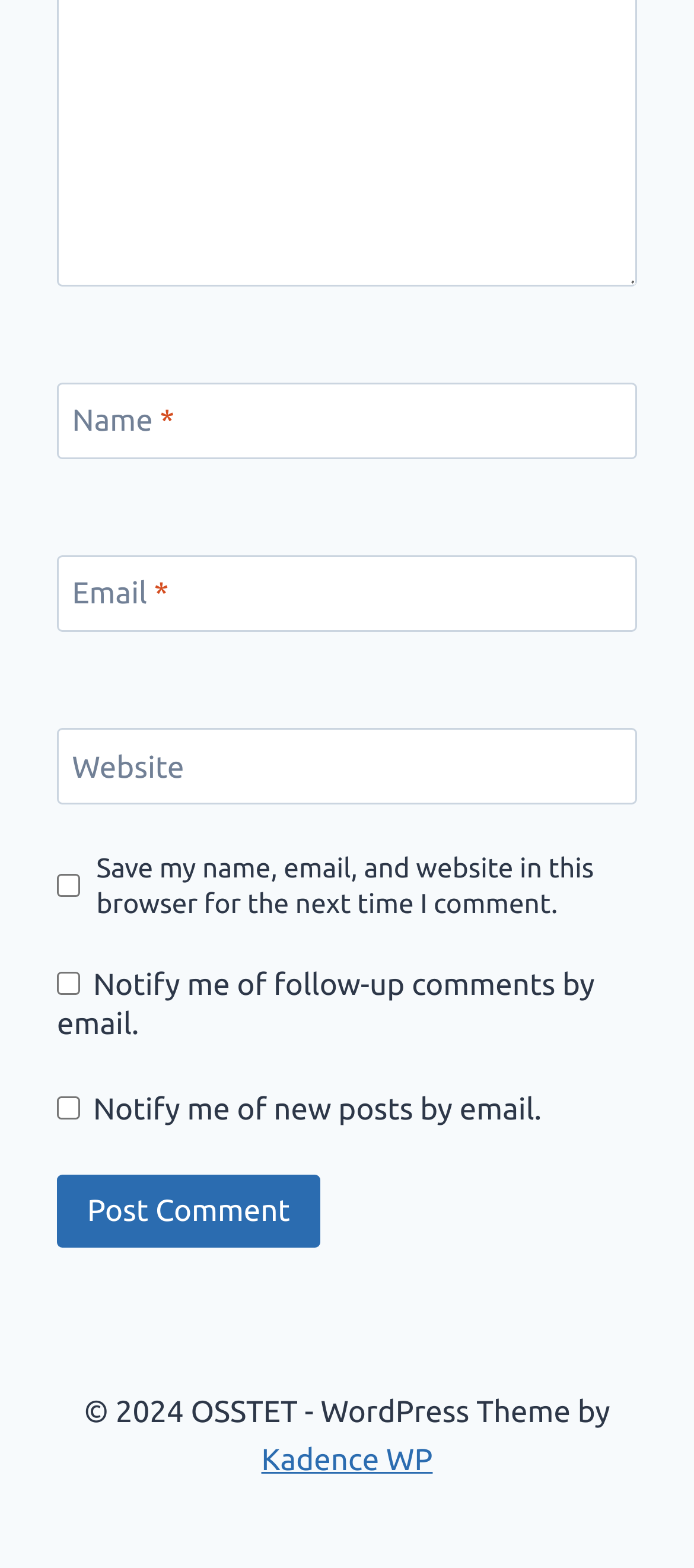Provide the bounding box coordinates of the HTML element described by the text: "name="submit" value="Post Comment"".

[0.082, 0.749, 0.462, 0.796]